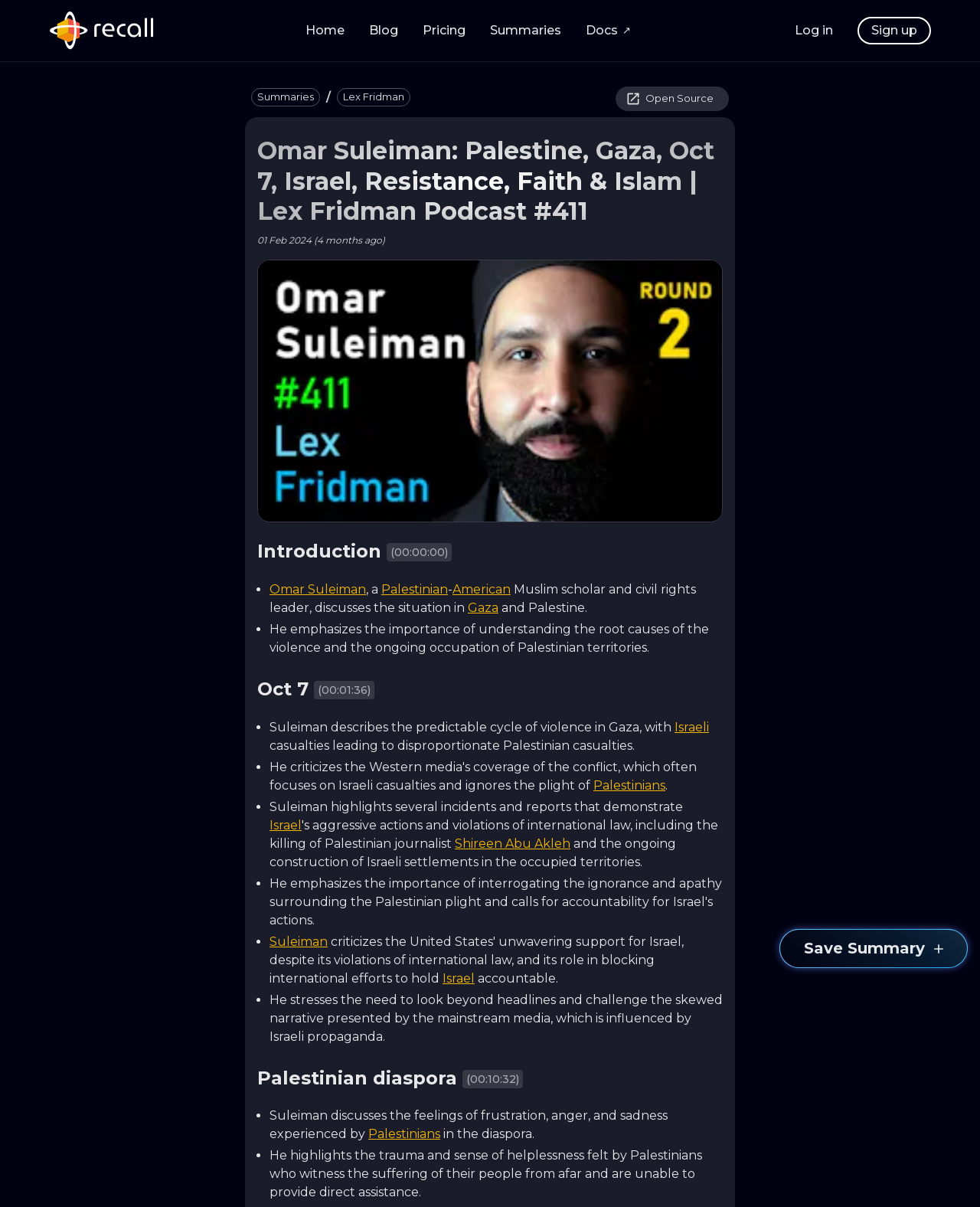What is the name of the podcast?
Answer the question using a single word or phrase, according to the image.

Lex Fridman Podcast